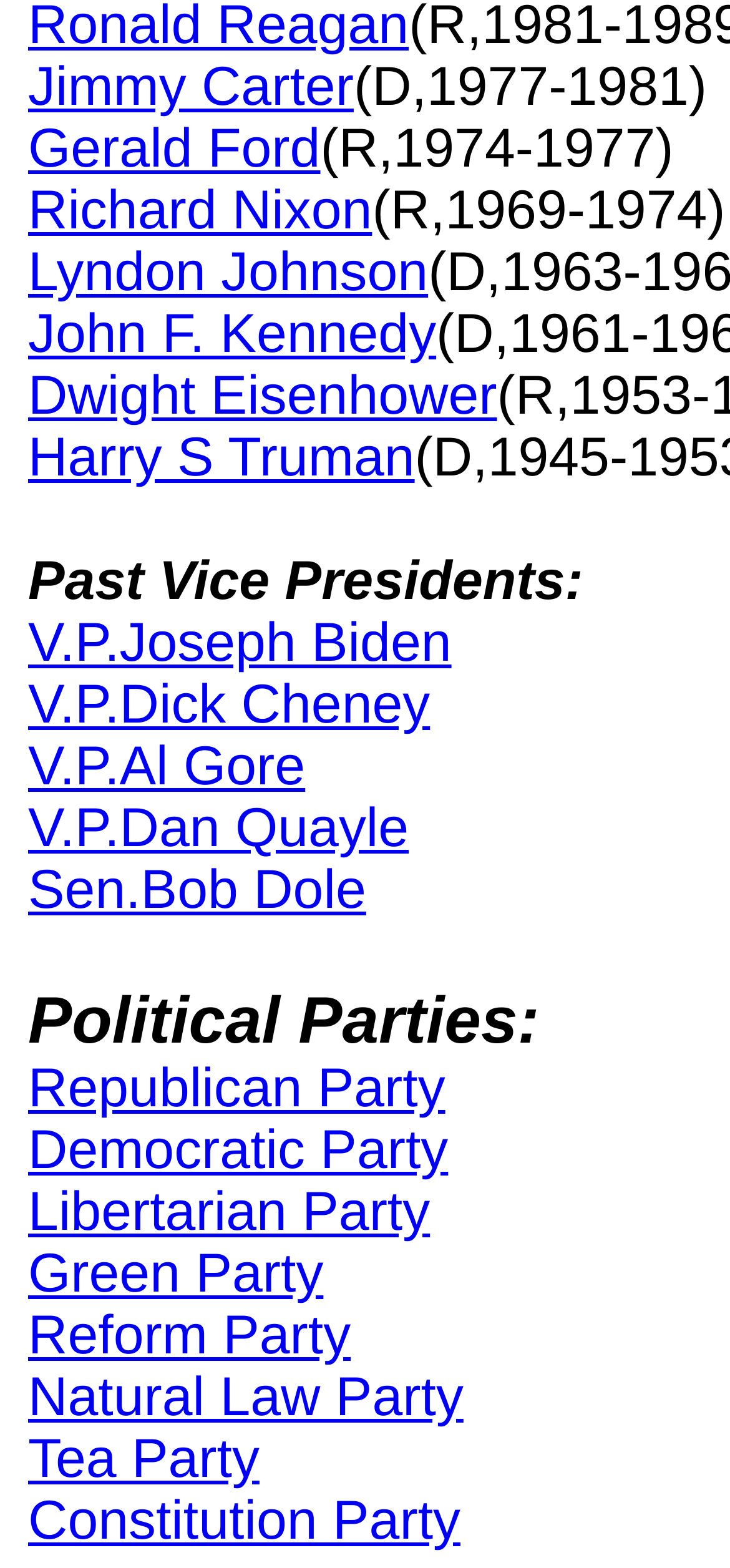Determine the coordinates of the bounding box for the clickable area needed to execute this instruction: "Explore the biography of John F. Kennedy".

[0.038, 0.194, 0.598, 0.232]